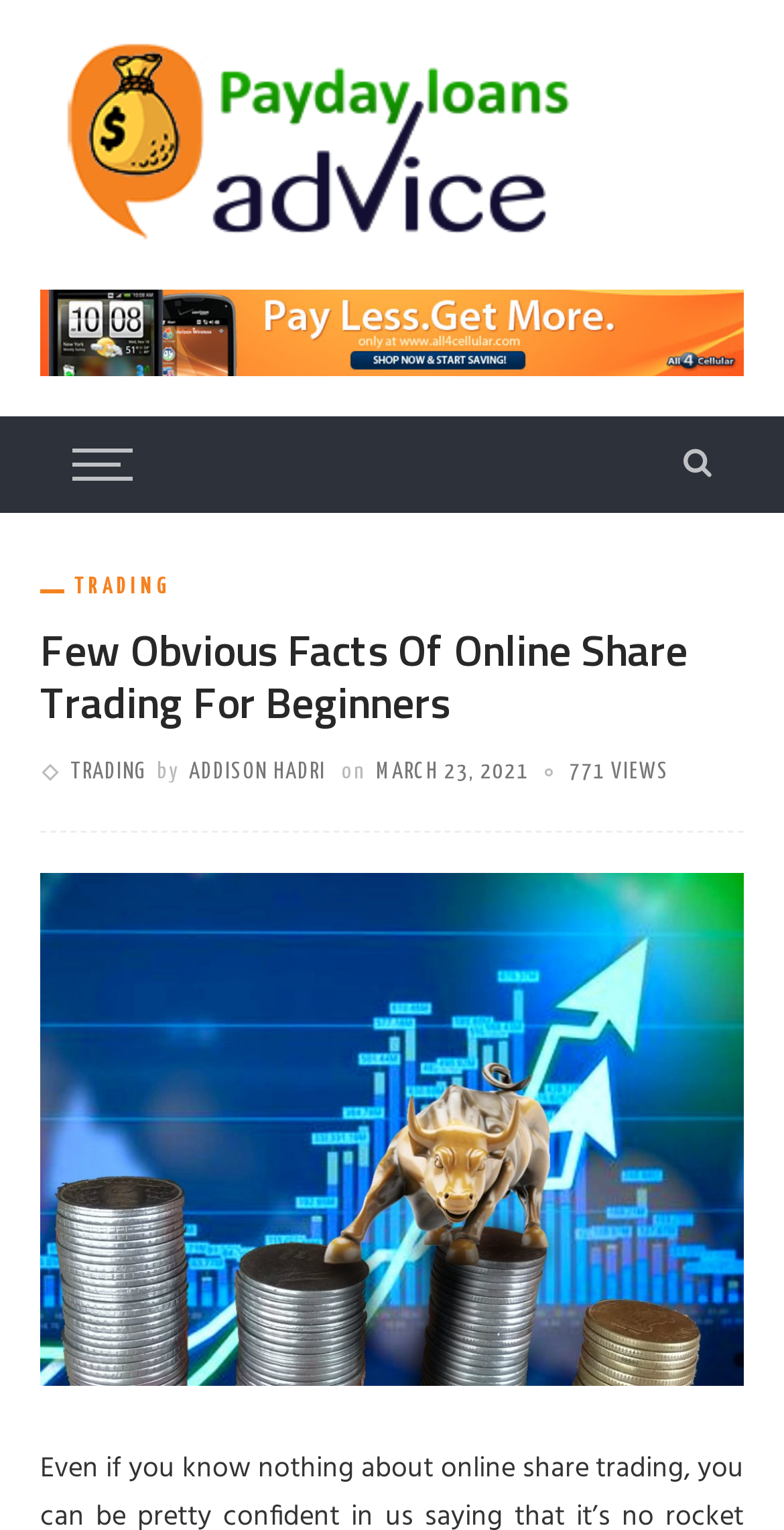Please specify the bounding box coordinates of the area that should be clicked to accomplish the following instruction: "read article published on MARCH 23, 2021". The coordinates should consist of four float numbers between 0 and 1, i.e., [left, top, right, bottom].

[0.479, 0.497, 0.674, 0.512]